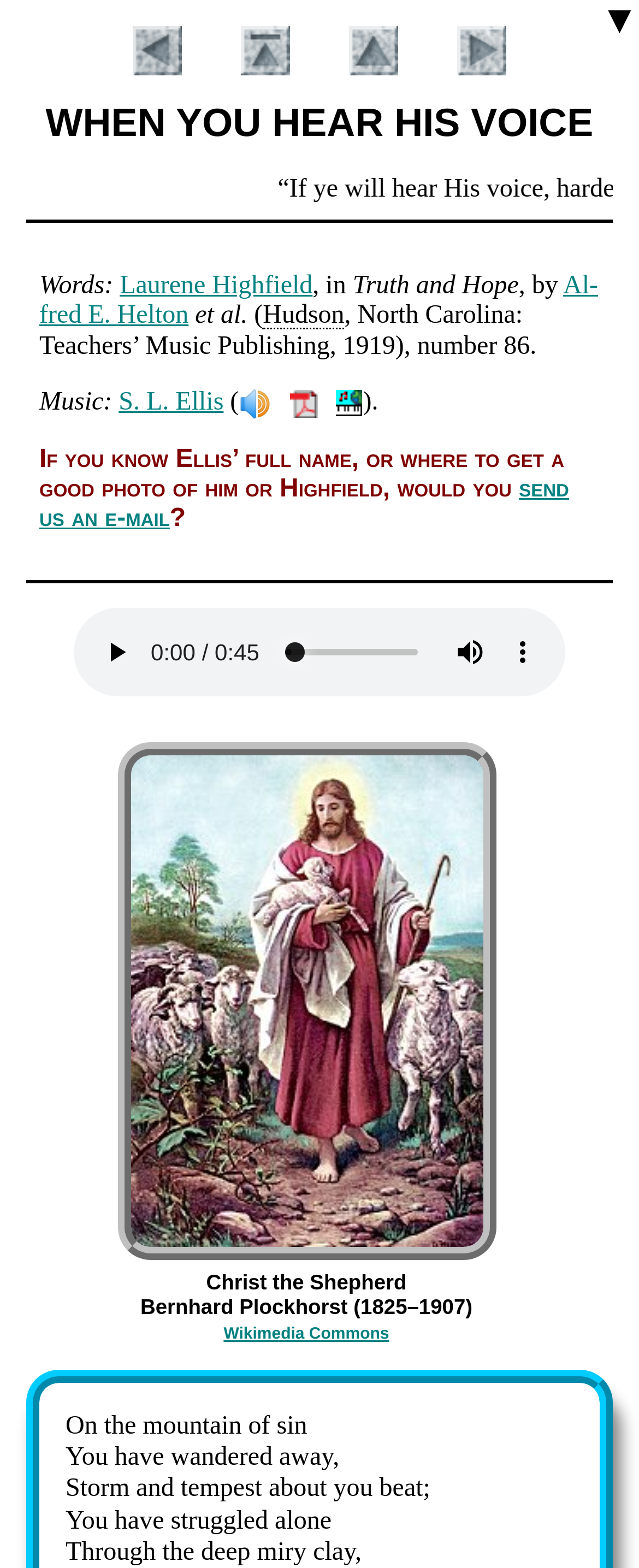Please provide a comprehensive response to the question based on the details in the image: What is the title of the scripture verse?

I found the title of the scripture verse by looking at the heading element with the text 'WHEN YOU HEAR HIS VOICE' which is located at the top of the webpage.